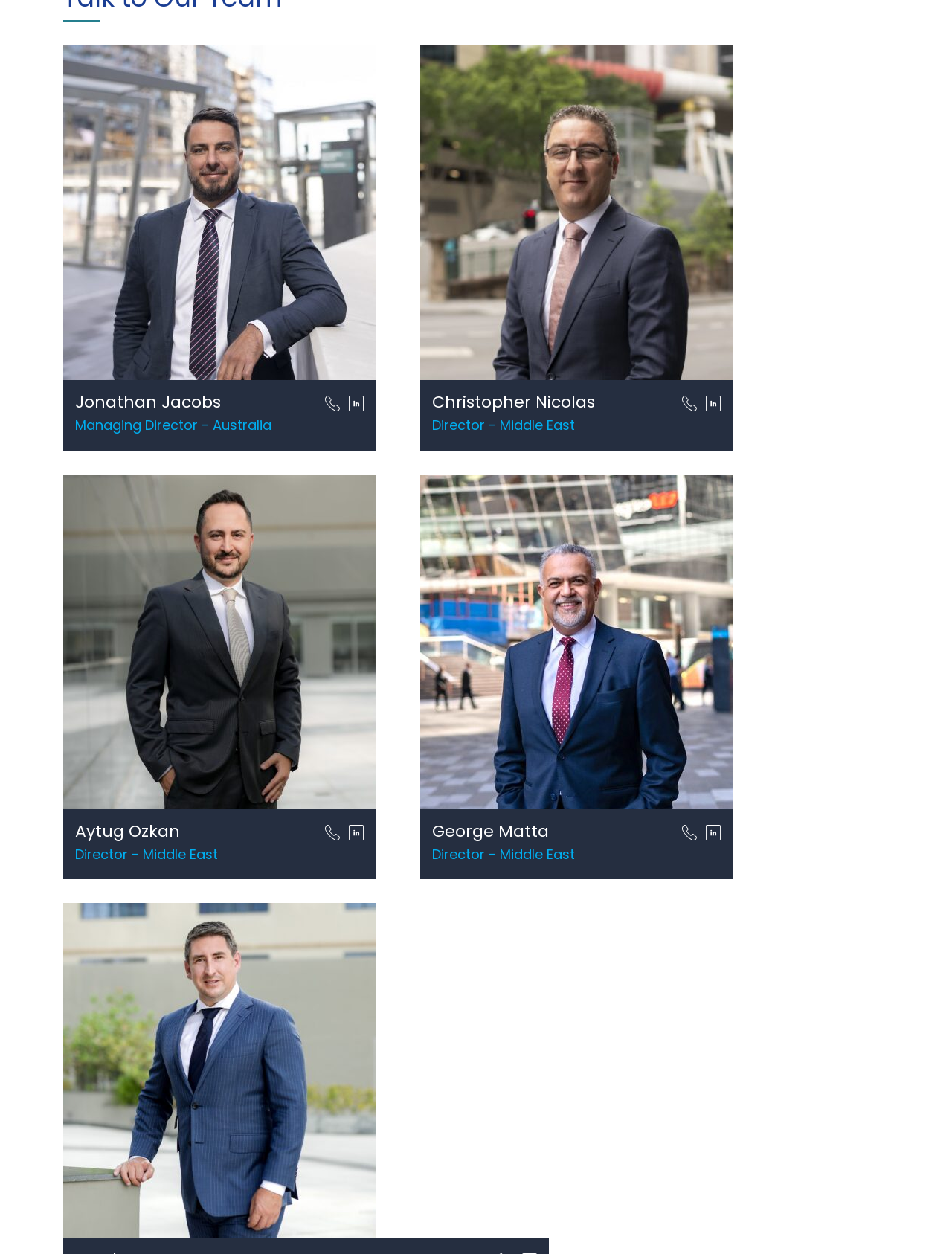Pinpoint the bounding box coordinates of the area that must be clicked to complete this instruction: "View Aytug Ozkan's profile".

[0.079, 0.653, 0.189, 0.672]